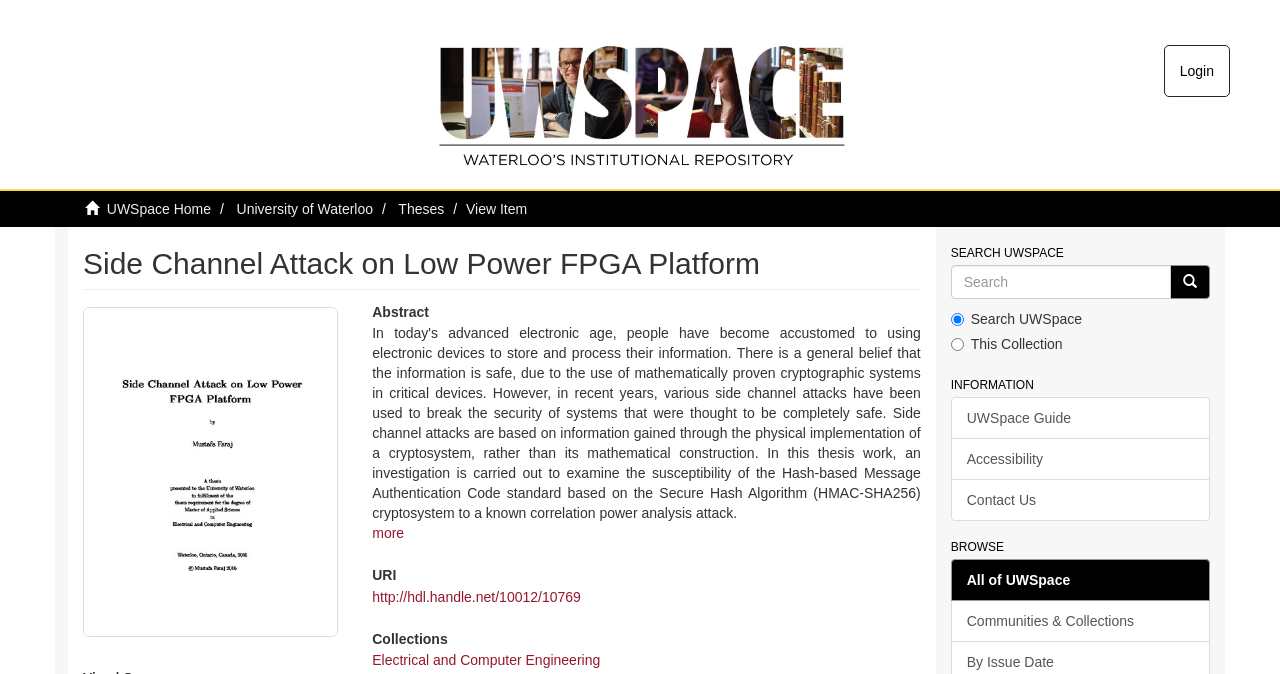Could you locate the bounding box coordinates for the section that should be clicked to accomplish this task: "View Item".

[0.364, 0.298, 0.412, 0.322]